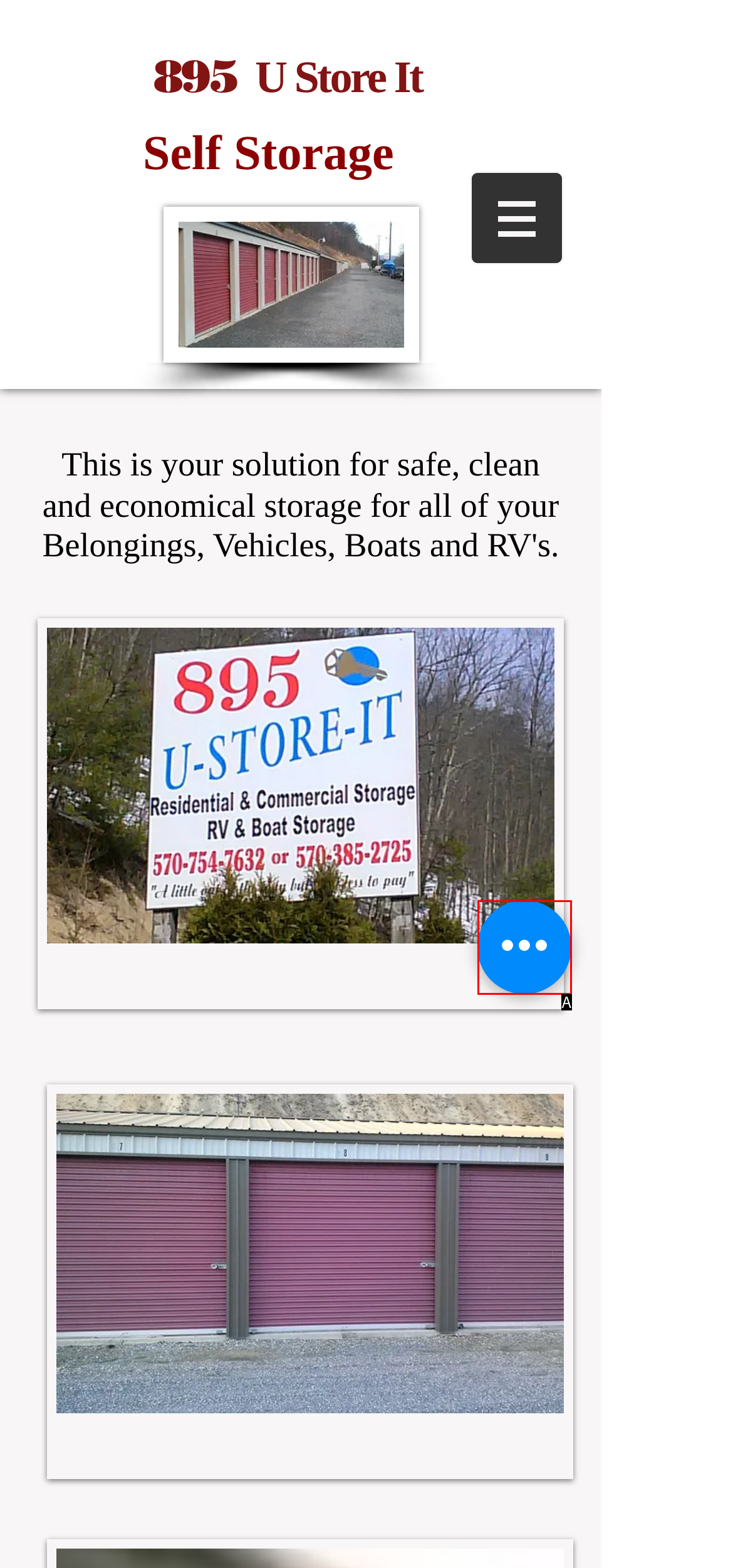Select the letter that corresponds to this element description: aria-label="Quick actions"
Answer with the letter of the correct option directly.

A